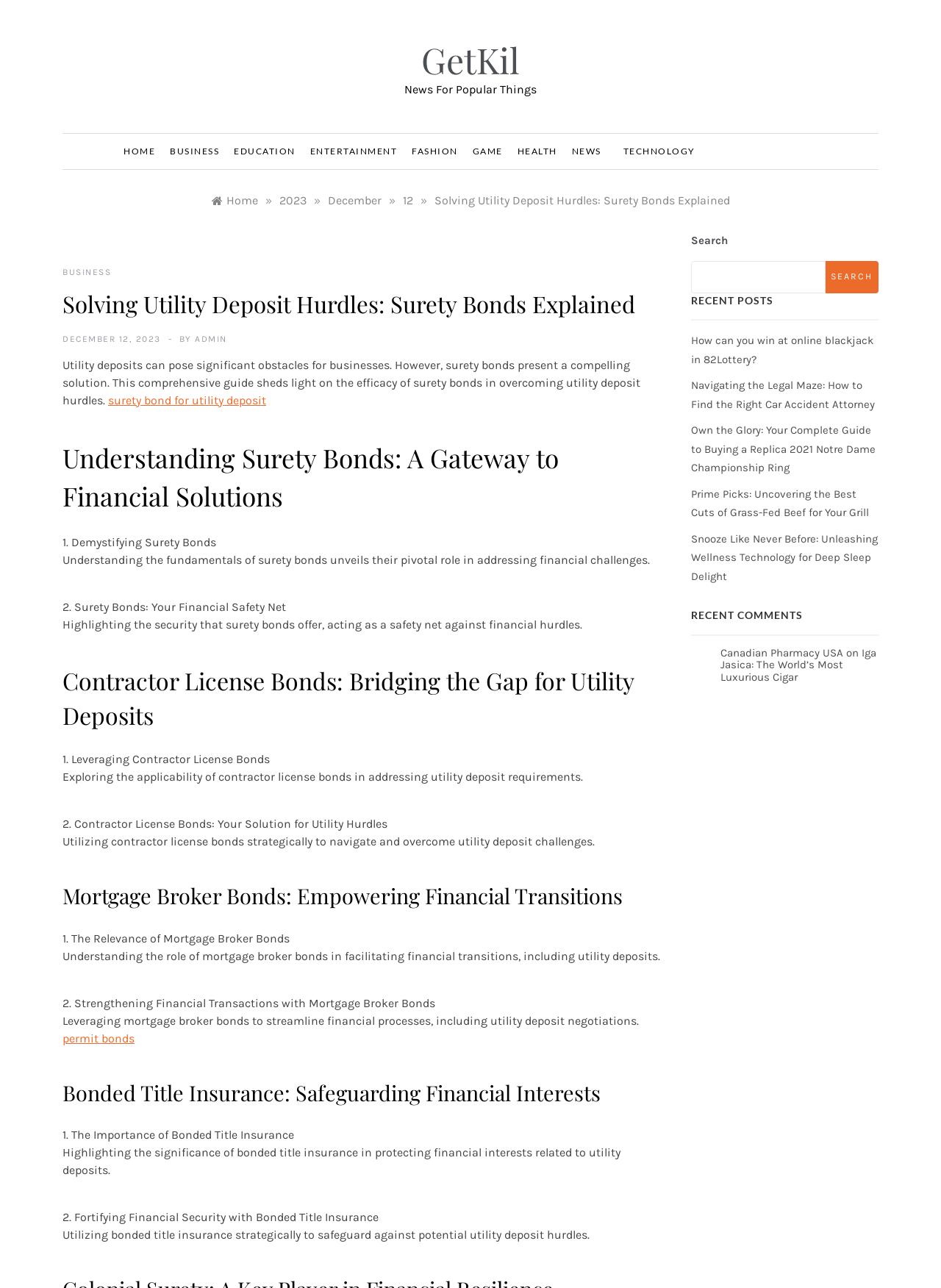Please specify the bounding box coordinates of the clickable region to carry out the following instruction: "Check the recent post 'How can you win at online blackjack in 82Lottery?'". The coordinates should be four float numbers between 0 and 1, in the format [left, top, right, bottom].

[0.734, 0.259, 0.928, 0.284]